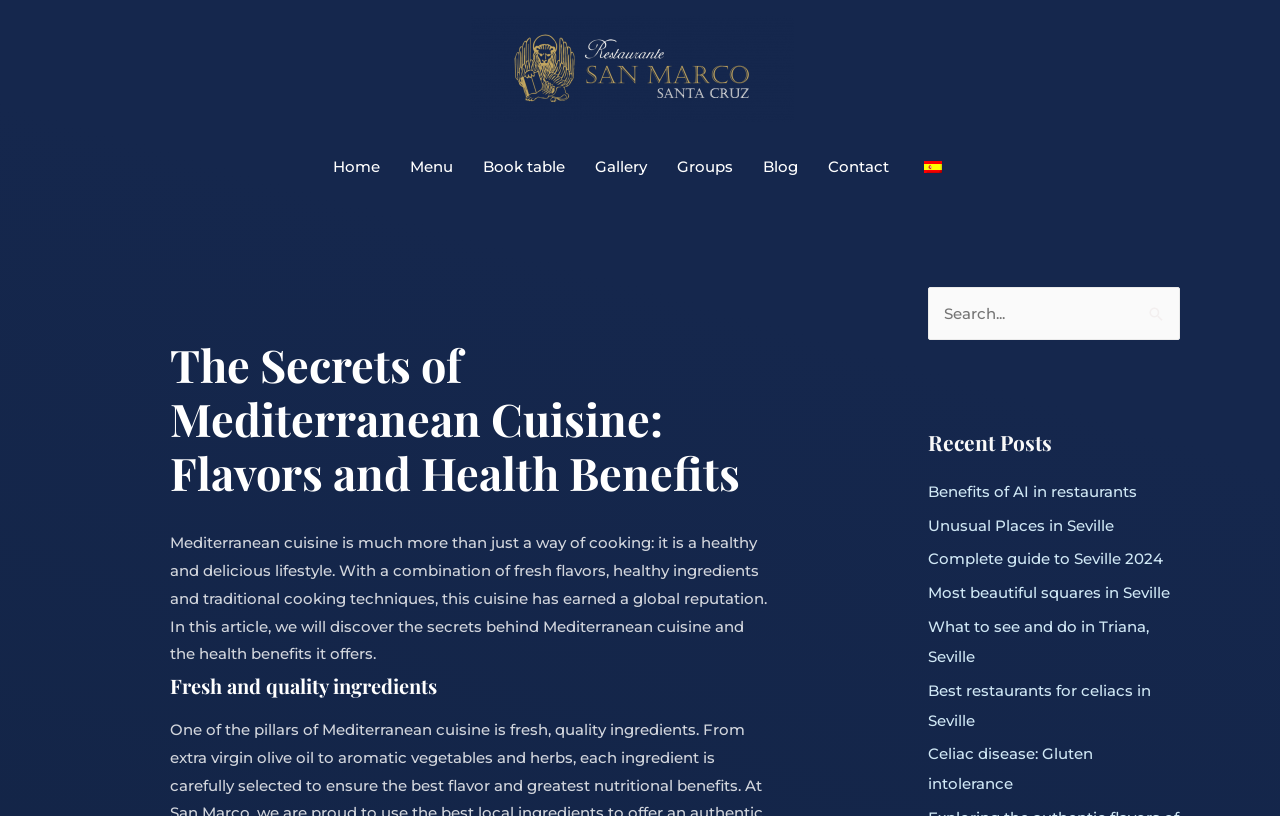Provide a one-word or one-phrase answer to the question:
What can be searched on the webpage?

Posts